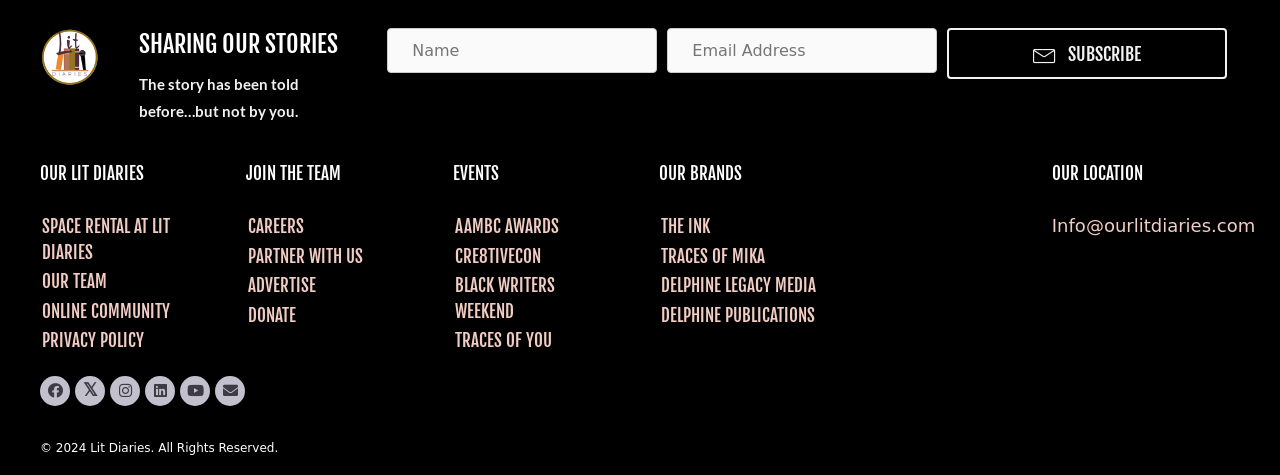What is the theme of the 'OUR LIT DIARIES' section?
Offer a detailed and full explanation in response to the question.

The 'OUR LIT DIARIES' section appears to be related to literary events and community, as it contains links to 'SPACE RENTAL AT LIT DIARIES', 'OUR TEAM', 'ONLINE COMMUNITY', and 'PRIVACY POLICY', suggesting that Lit Diaries is a platform for literary activities and community engagement.